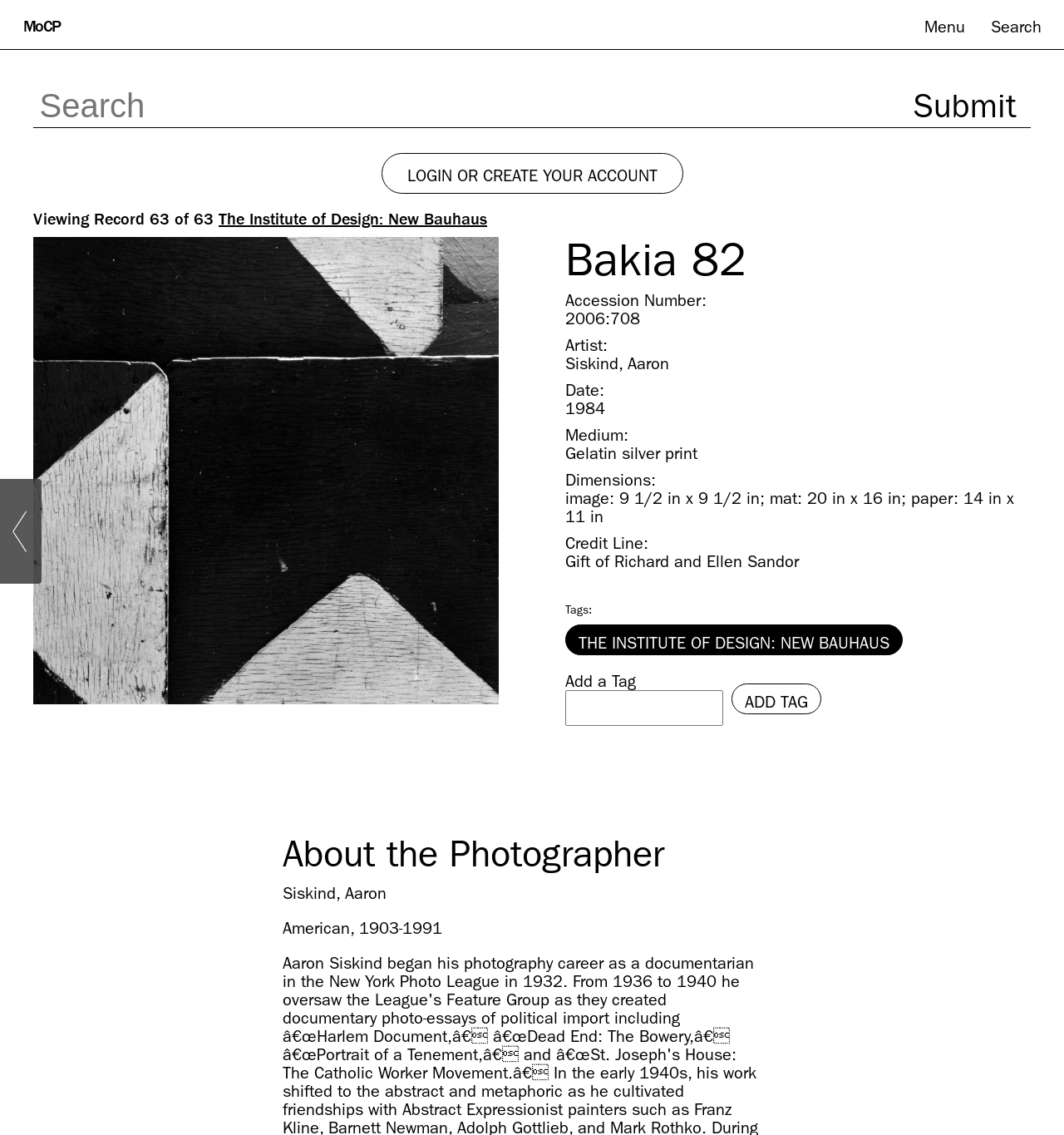Please identify the bounding box coordinates of the element's region that needs to be clicked to fulfill the following instruction: "Add a tag". The bounding box coordinates should consist of four float numbers between 0 and 1, i.e., [left, top, right, bottom].

[0.688, 0.602, 0.772, 0.629]